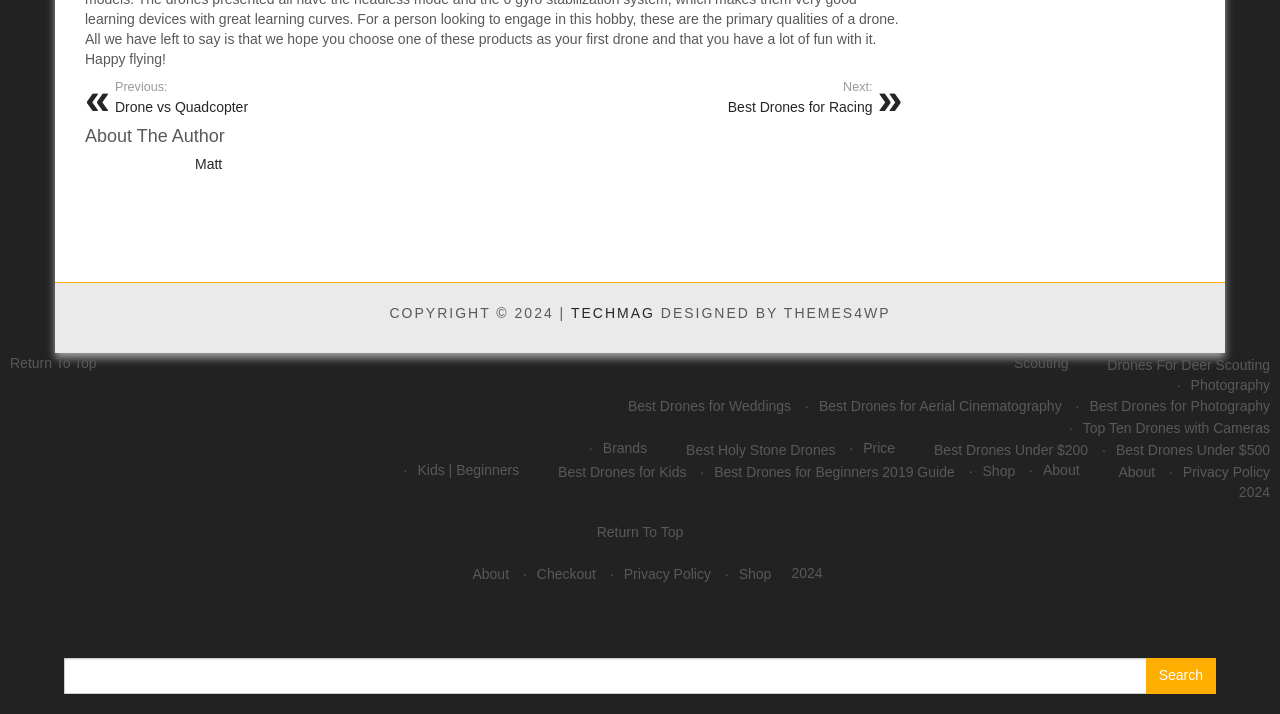Using the provided element description: "Best Drones for Aerial Cinematography", determine the bounding box coordinates of the corresponding UI element in the screenshot.

[0.64, 0.558, 0.829, 0.58]